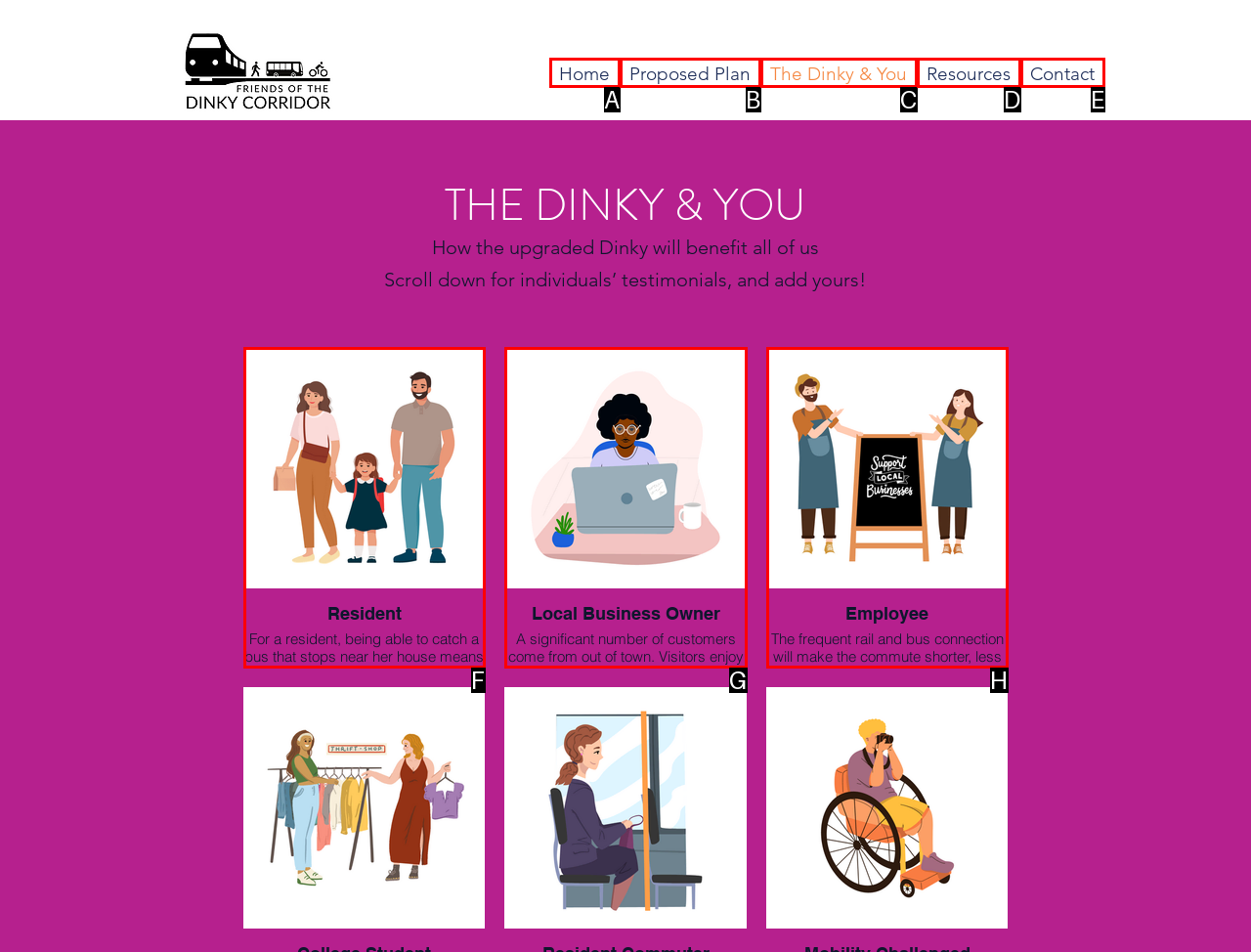Identify the UI element that corresponds to this description: The Dinky & You
Respond with the letter of the correct option.

C